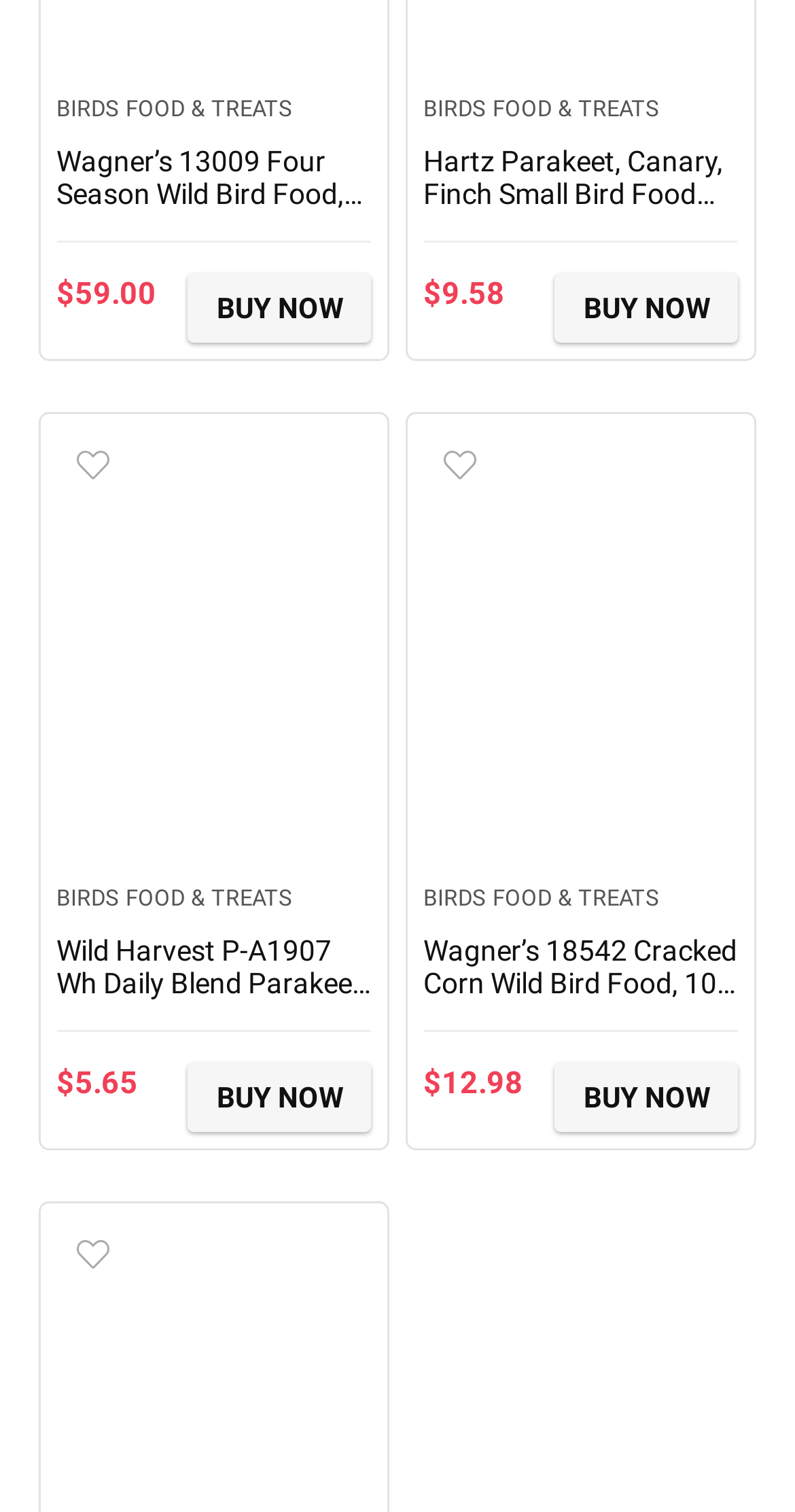Pinpoint the bounding box coordinates of the element to be clicked to execute the instruction: "Click on the 'BUY NOW' button for Wagner’s 18542 Cracked Corn Wild Bird Food".

[0.698, 0.703, 0.929, 0.749]